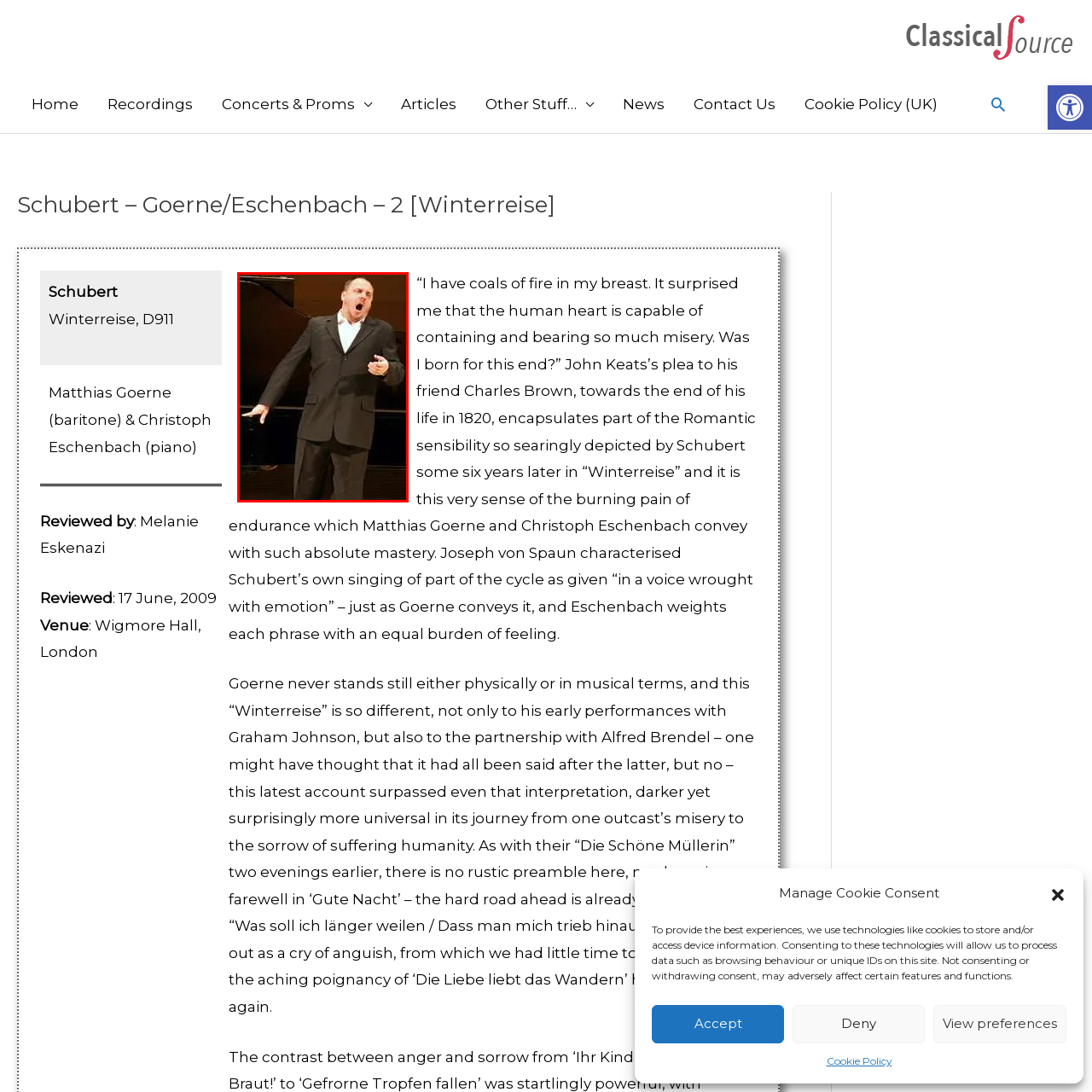Provide an in-depth caption for the picture enclosed by the red frame.

The image features Matthias Goerne, a renowned baritone, captured in an expressive moment during a performance. Dressed in a formal black suit, he appears deeply immersed in the music, likely conveying profound emotion through his singing. The dynamic pose, with his mouth open as if singing passionately, suggests a powerful interpretation of Schubert’s "Winterreise," a song cycle he has famously performed. The backdrop features a grand piano, indicating the partnership with pianist Christoph Eschenbach, enhancing the theatrical atmosphere of the concert. This image embodies the essence of classical music performance, where vocal expression and emotional depth intersect, particularly in the context of Schubert's poignant works.